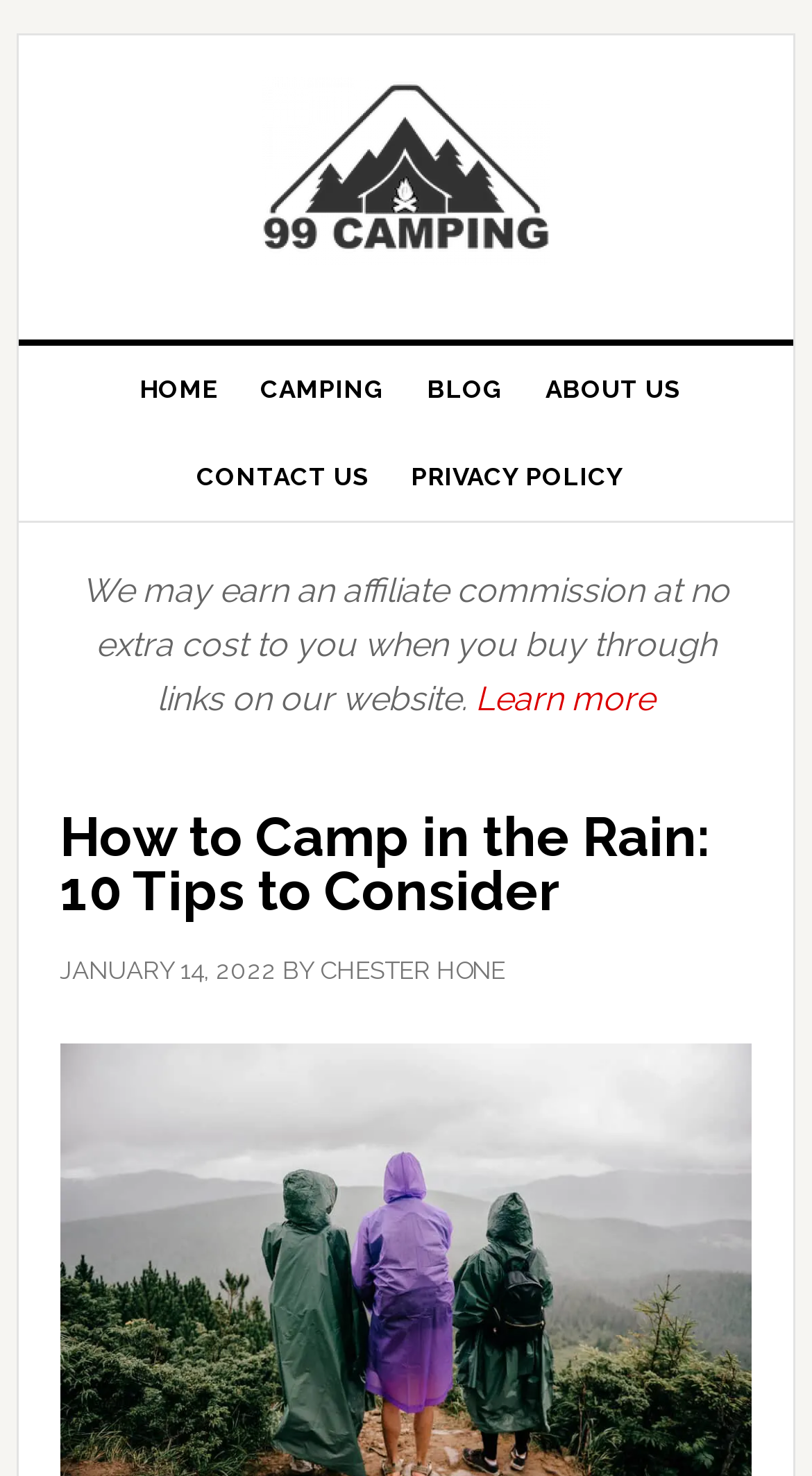Extract the main title from the webpage.

How to Camp in the Rain: 10 Tips to Consider